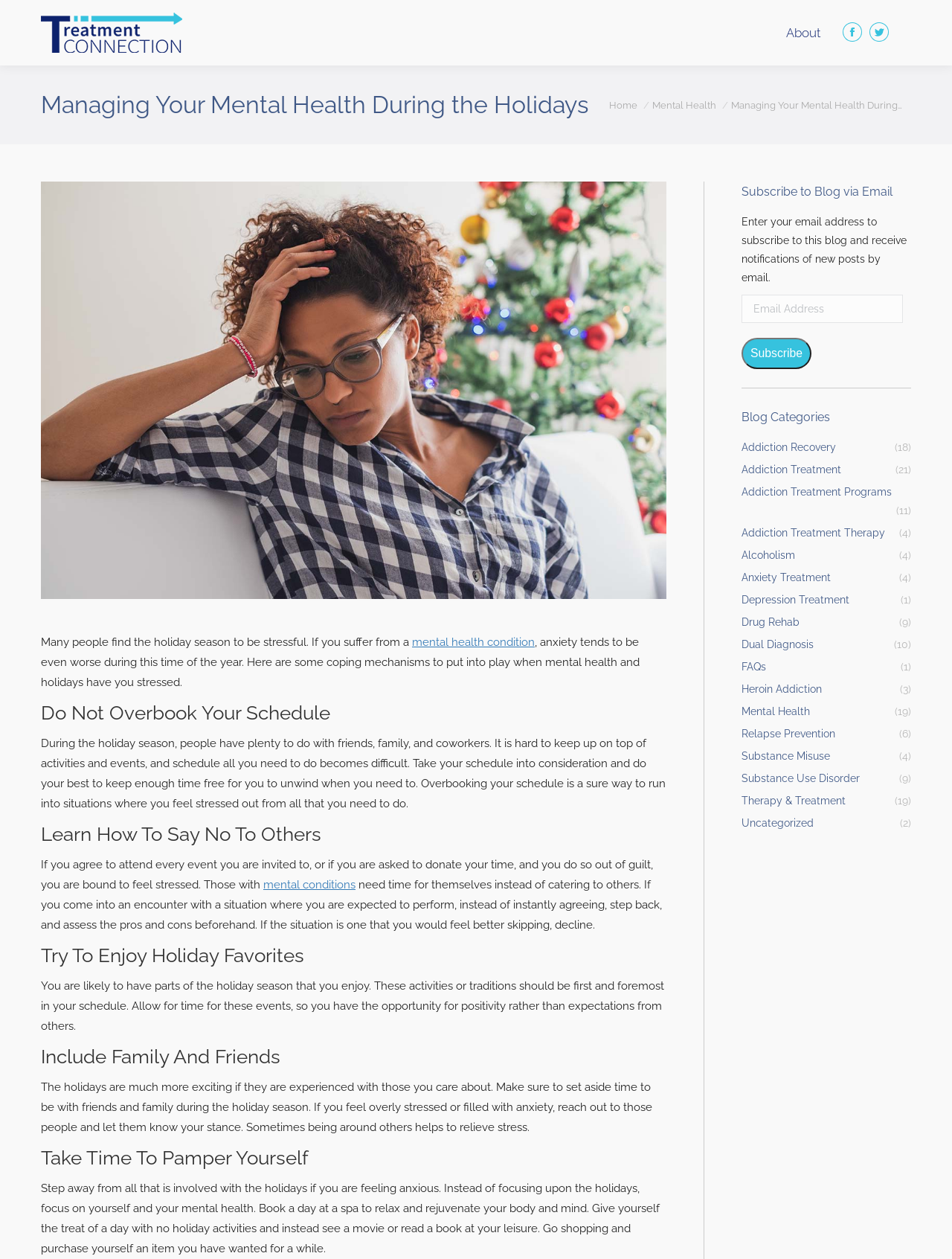What is suggested to avoid overbooking during the holidays?
Give a thorough and detailed response to the question.

According to the webpage, one of the tips to manage mental health during the holidays is to avoid overbooking by leaving enough time to unwind. This is mentioned in the section 'Do Not Overbook Your Schedule', which advises taking your schedule into consideration and keeping enough time free to relax.